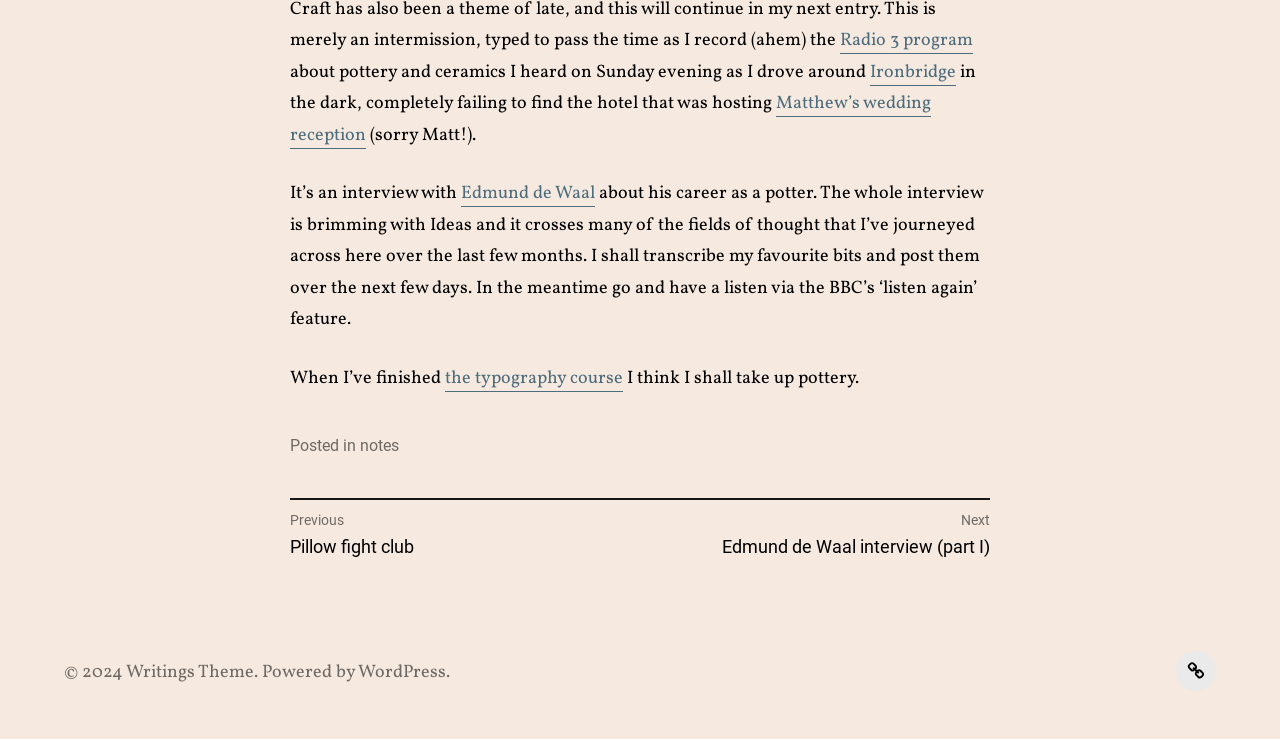Using the details in the image, give a detailed response to the question below:
What is the name of the person getting married?

The text mentions 'Matthew’s wedding reception' which indicates the name of the person getting married.